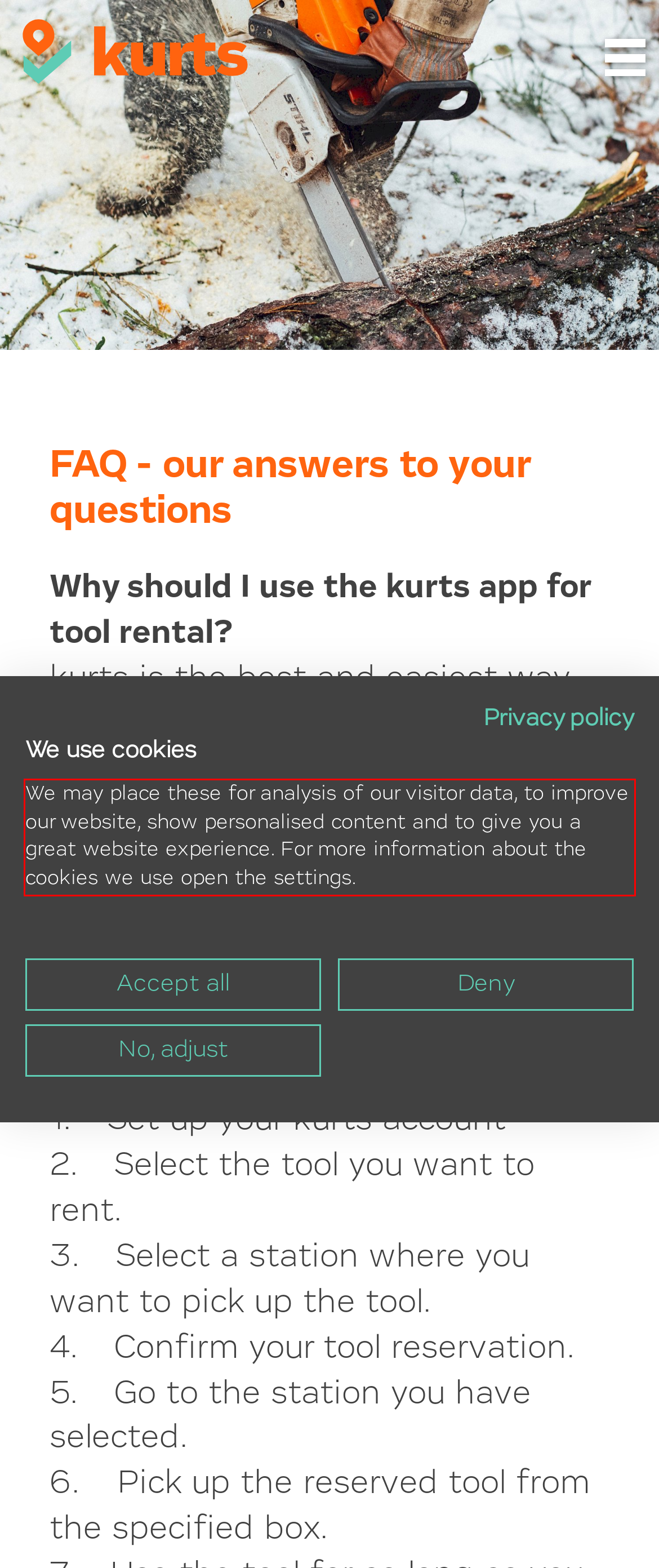Please recognize and transcribe the text located inside the red bounding box in the webpage image.

We may place these for analysis of our visitor data, to improve our website, show personalised content and to give you a great website experience. For more information about the cookies we use open the settings.